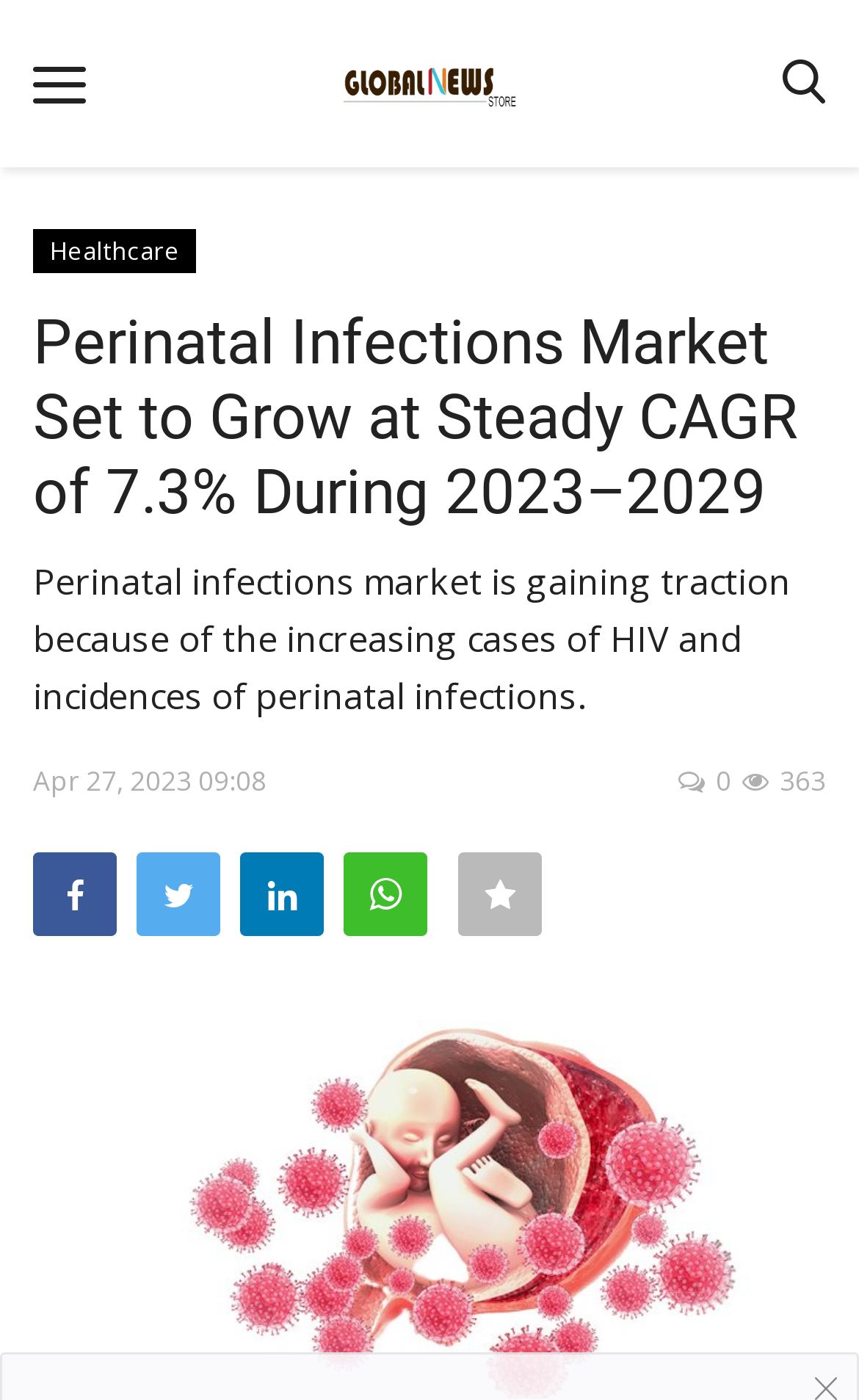What is the category of this news?
Using the image, respond with a single word or phrase.

Healthcare